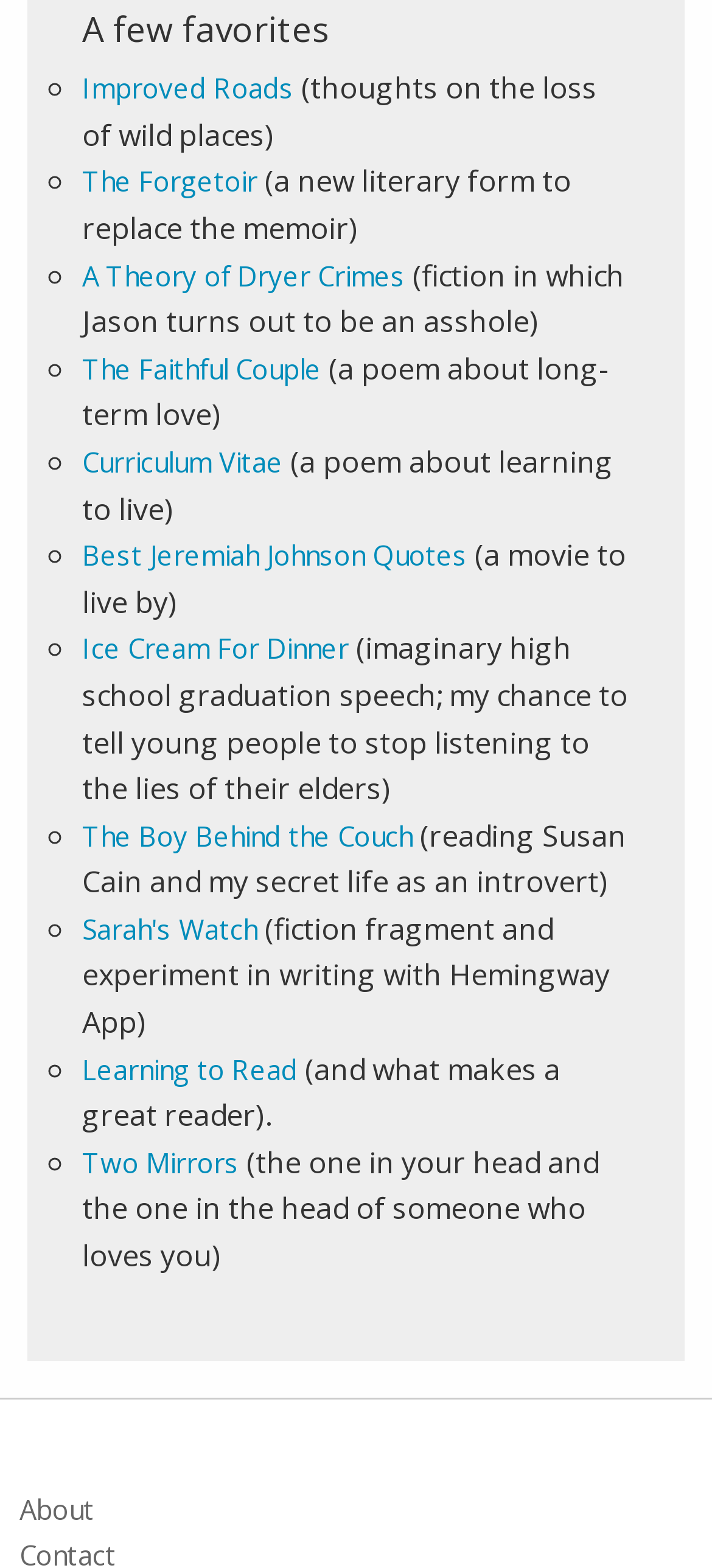Kindly determine the bounding box coordinates for the area that needs to be clicked to execute this instruction: "view 'The Faithful Couple'".

[0.115, 0.223, 0.451, 0.246]